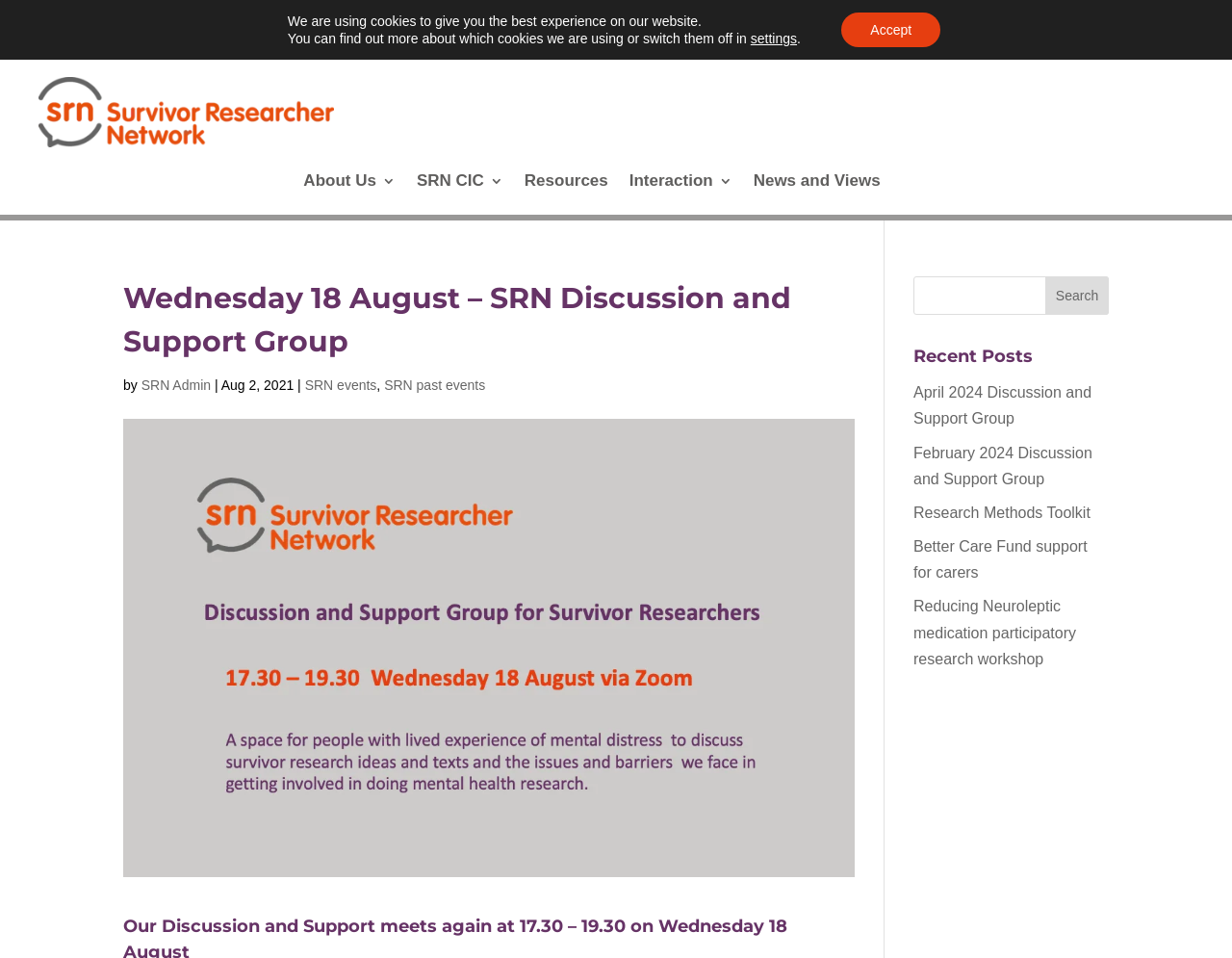Produce an elaborate caption capturing the essence of the webpage.

The webpage appears to be a discussion and support group page for the Survivor Researcher Network (SRN). At the top left corner, there is an SRN logo, which is an image linked to the SRN website. Next to the logo, there are several links to different sections of the website, including "About Us", "SRN CIC", "Resources", "Interaction", and "News and Views".

Below the links, there is a heading that reads "Wednesday 18 August – SRN Discussion and Support Group", which is followed by the text "by SRN Admin" and the date "Aug 2, 2021". There are also links to "SRN events" and "SRN past events" nearby.

The main content of the page is an image that displays information about the discussion and support group, taking up most of the page's width. Below the image, there is a search bar with a textbox and a "Search" button.

On the right side of the page, there is a section titled "Recent Posts", which lists several links to recent posts, including "April 2024 Discussion and Support Group", "February 2024 Discussion and Support Group", and others.

At the very top of the page, there is a GDPR Cookie Banner that informs users about the use of cookies on the website. The banner includes a brief message, a "settings" button, and an "Accept" button.